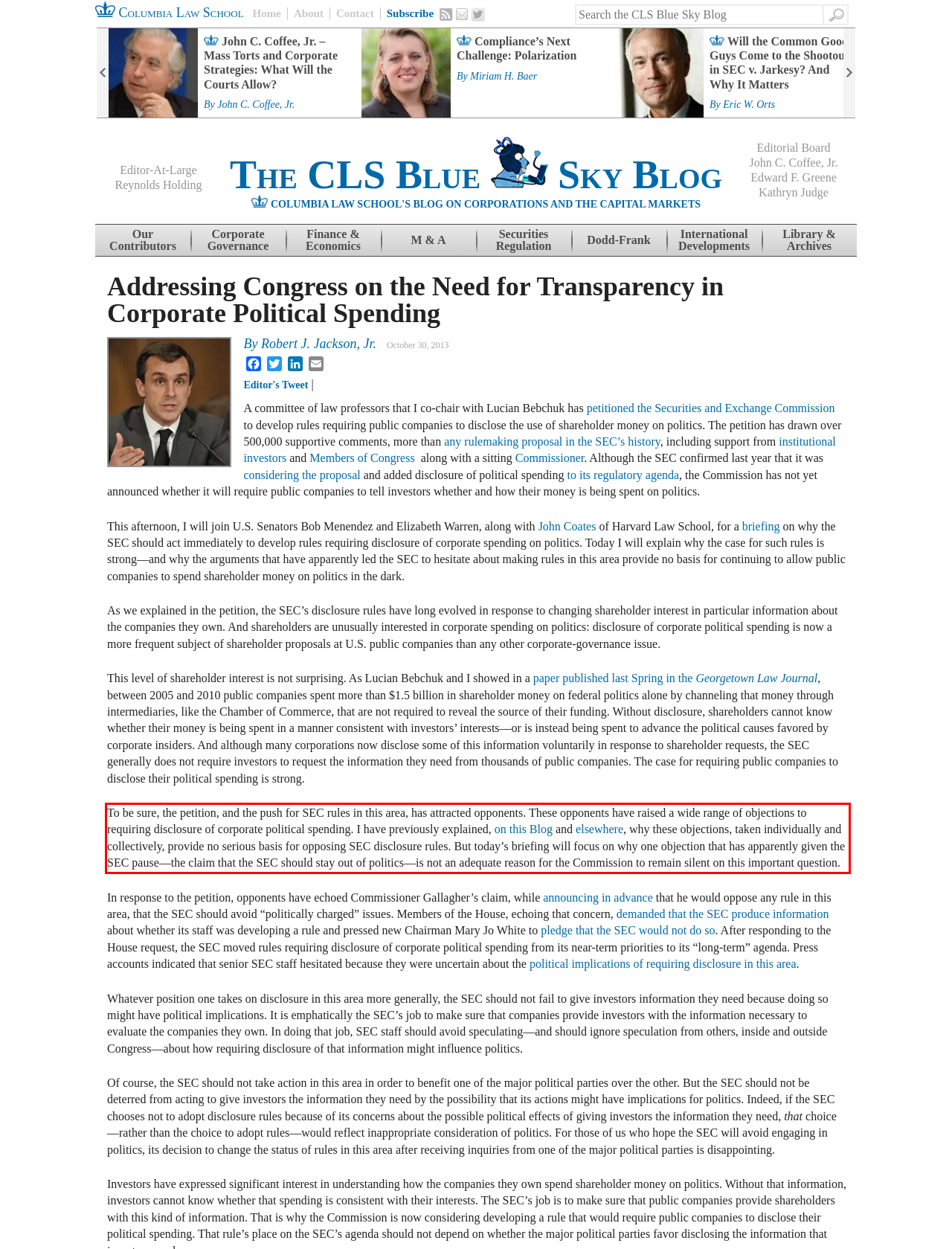Given a screenshot of a webpage, identify the red bounding box and perform OCR to recognize the text within that box.

To be sure, the petition, and the push for SEC rules in this area, has attracted opponents. These opponents have raised a wide range of objections to requiring disclosure of corporate political spending. I have previously explained, on this Blog and elsewhere, why these objections, taken individually and collectively, provide no serious basis for opposing SEC disclosure rules. But today’s briefing will focus on why one objection that has apparently given the SEC pause—the claim that the SEC should stay out of politics—is not an adequate reason for the Commission to remain silent on this important question.